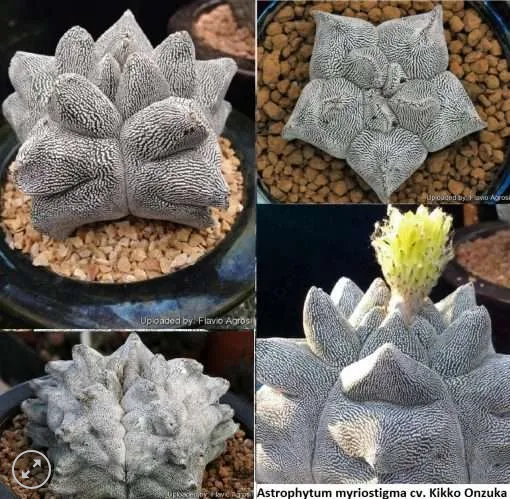What is the shape of the cactus in the upper right corner?
Answer with a single word or phrase by referring to the visual content.

Rounded